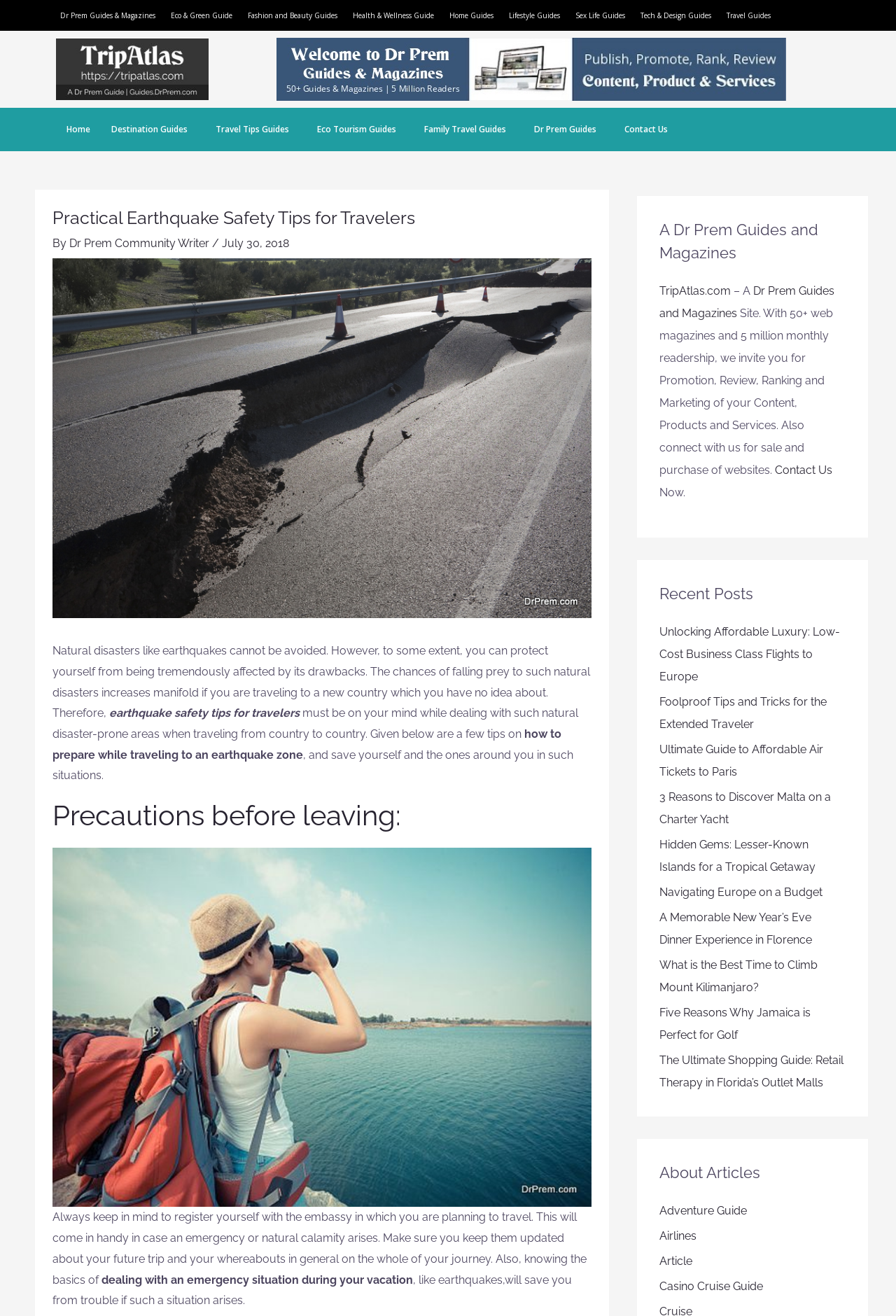What is the purpose of the 'Recent Posts' section?
Look at the screenshot and respond with one word or a short phrase.

To show recent articles